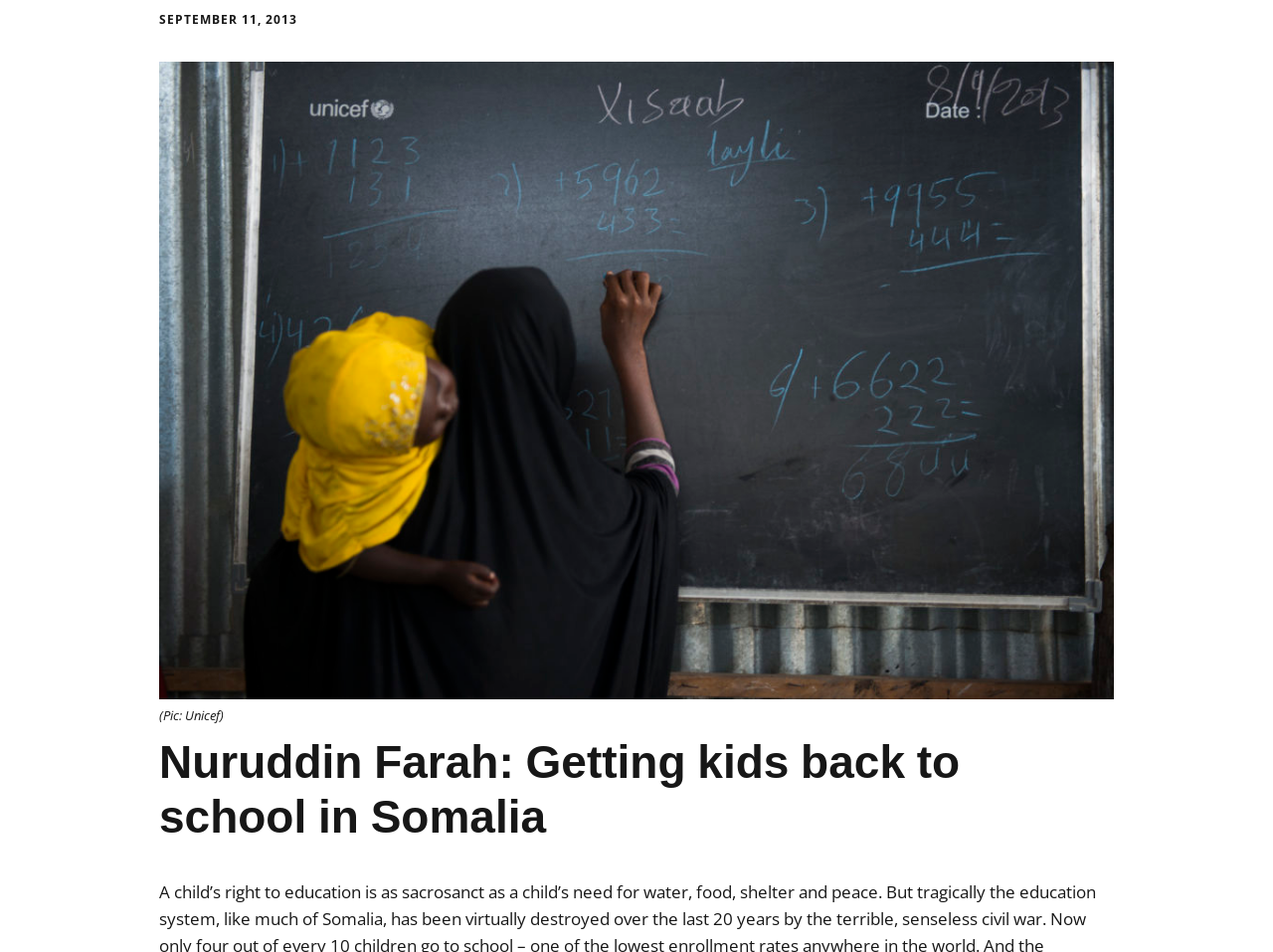Provide a brief response to the question using a single word or phrase: 
What is the topic of the article?

Getting kids back to school in Somalia